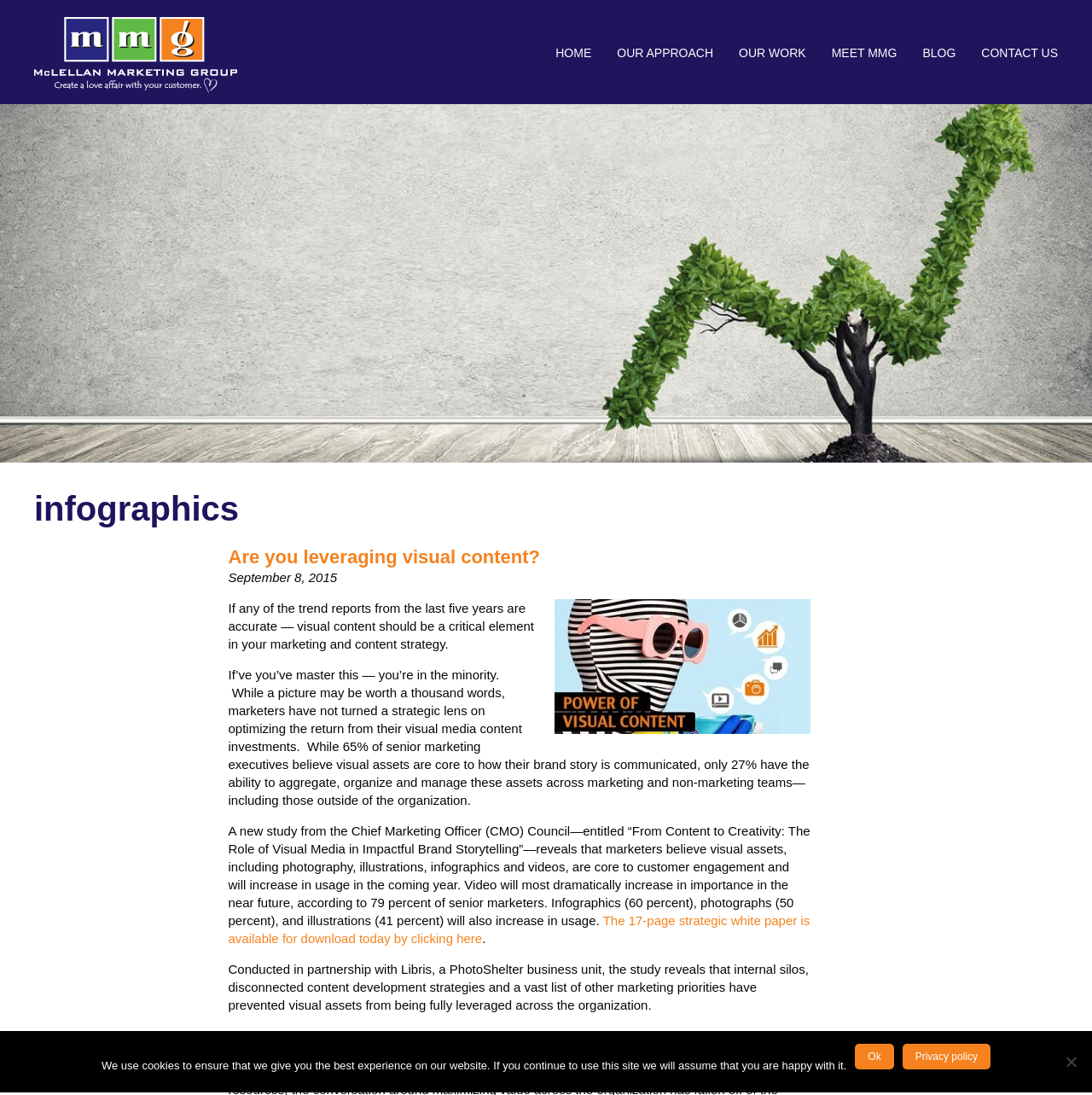Locate the UI element described as follows: "Blog". Return the bounding box coordinates as four float numbers between 0 and 1 in the order [left, top, right, bottom].

[0.833, 0.031, 0.887, 0.065]